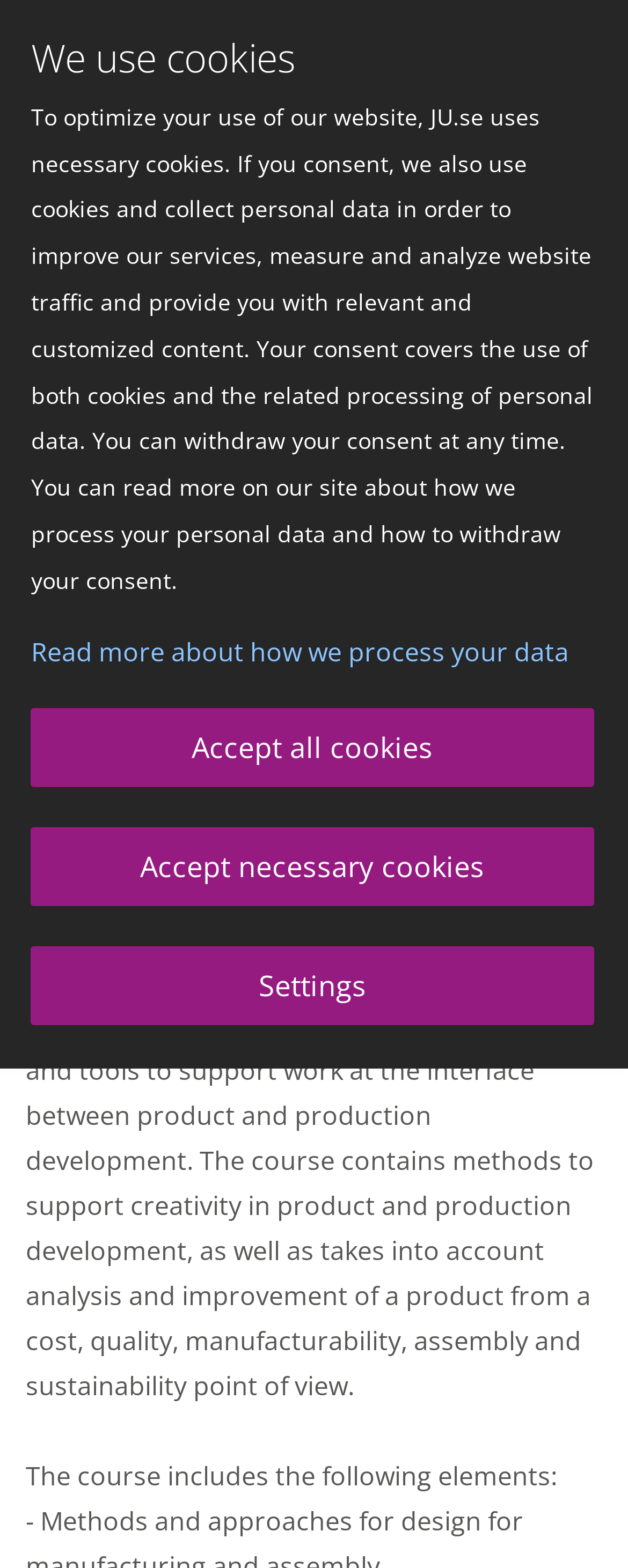Please determine the bounding box coordinates for the element with the description: "Home".

[0.132, 0.198, 0.25, 0.22]